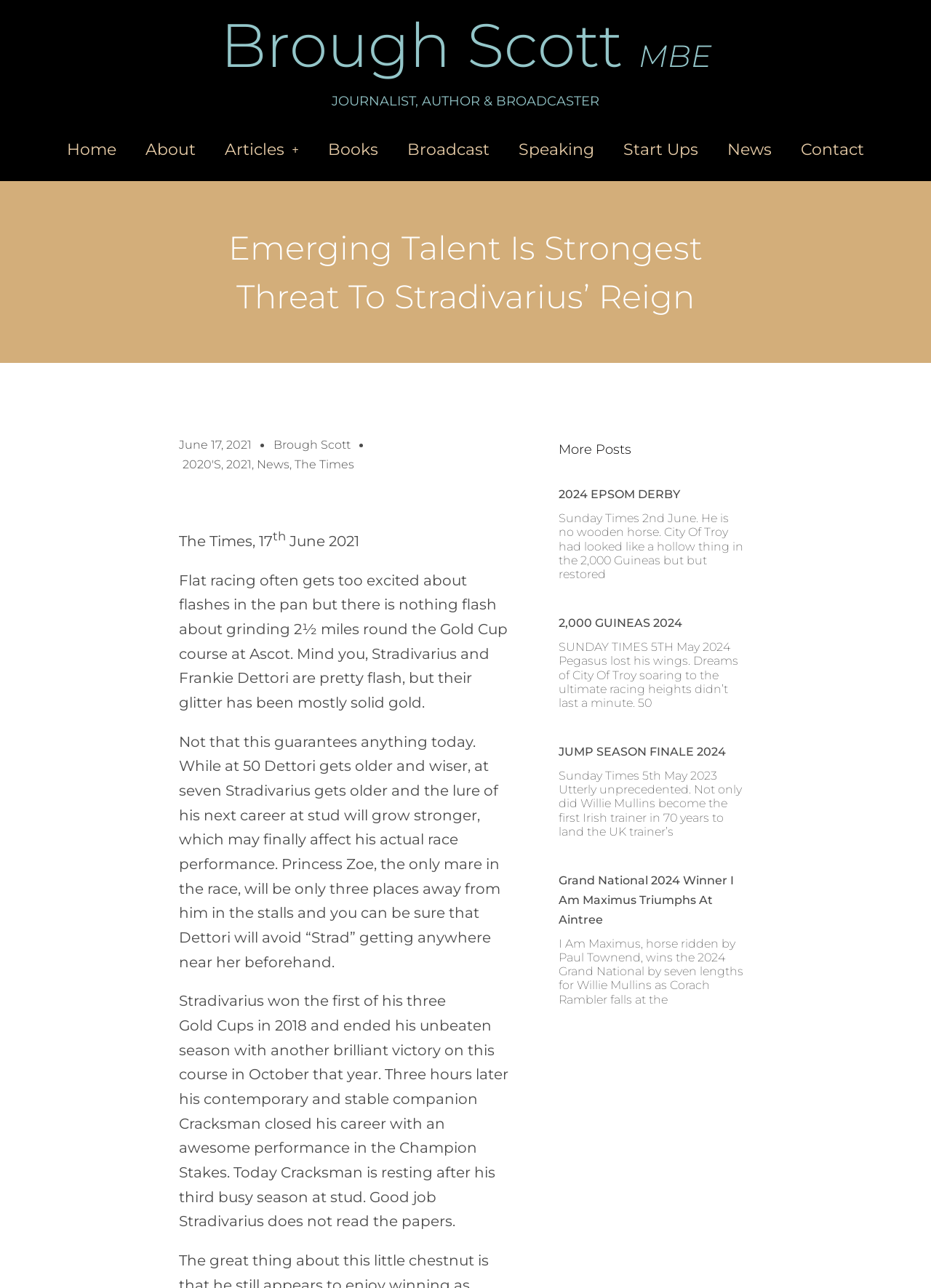What is the name of the racecourse mentioned in the article?
Based on the visual information, provide a detailed and comprehensive answer.

The name of the racecourse mentioned in the article can be determined by reading the text 'grinding 2½ miles round the Gold Cup course at Ascot' which mentions the name of the racecourse as Ascot.